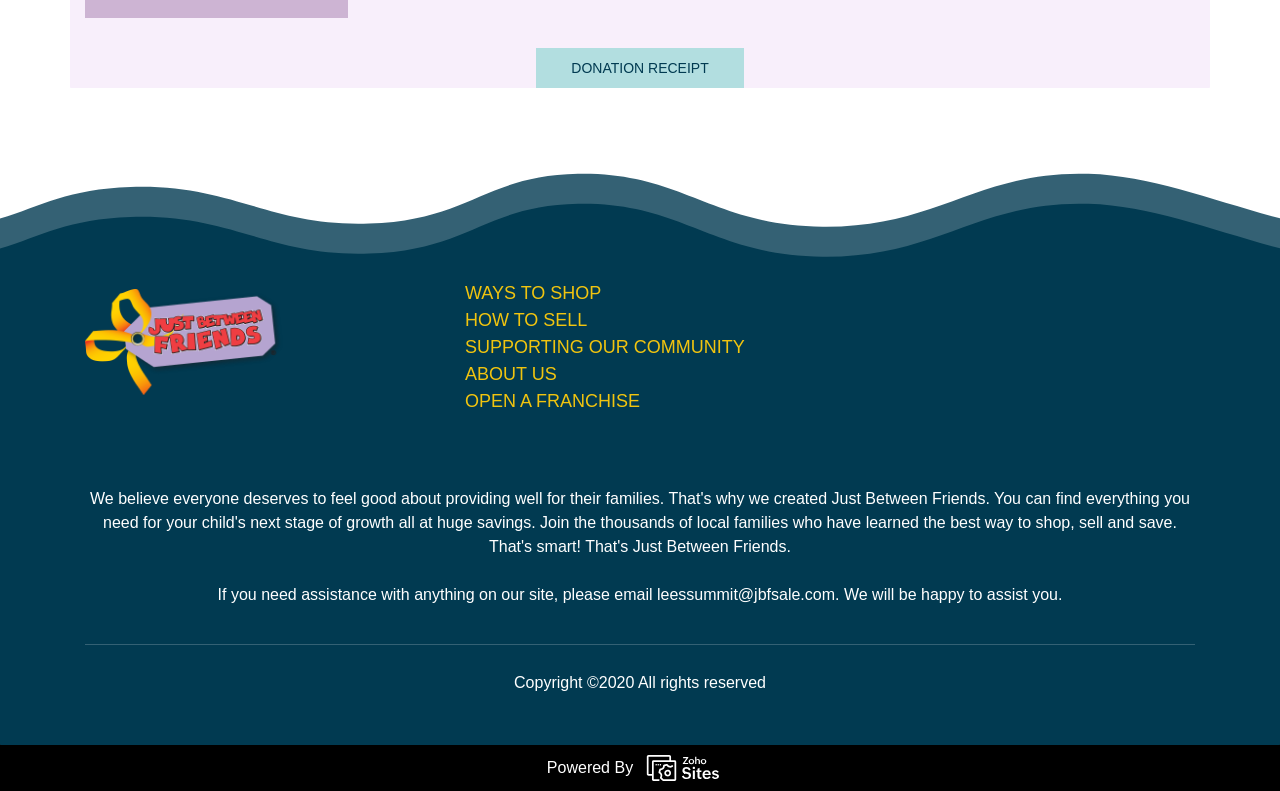Kindly provide the bounding box coordinates of the section you need to click on to fulfill the given instruction: "Watch the Tenet Behind-the-Scenes Exclusive video".

None